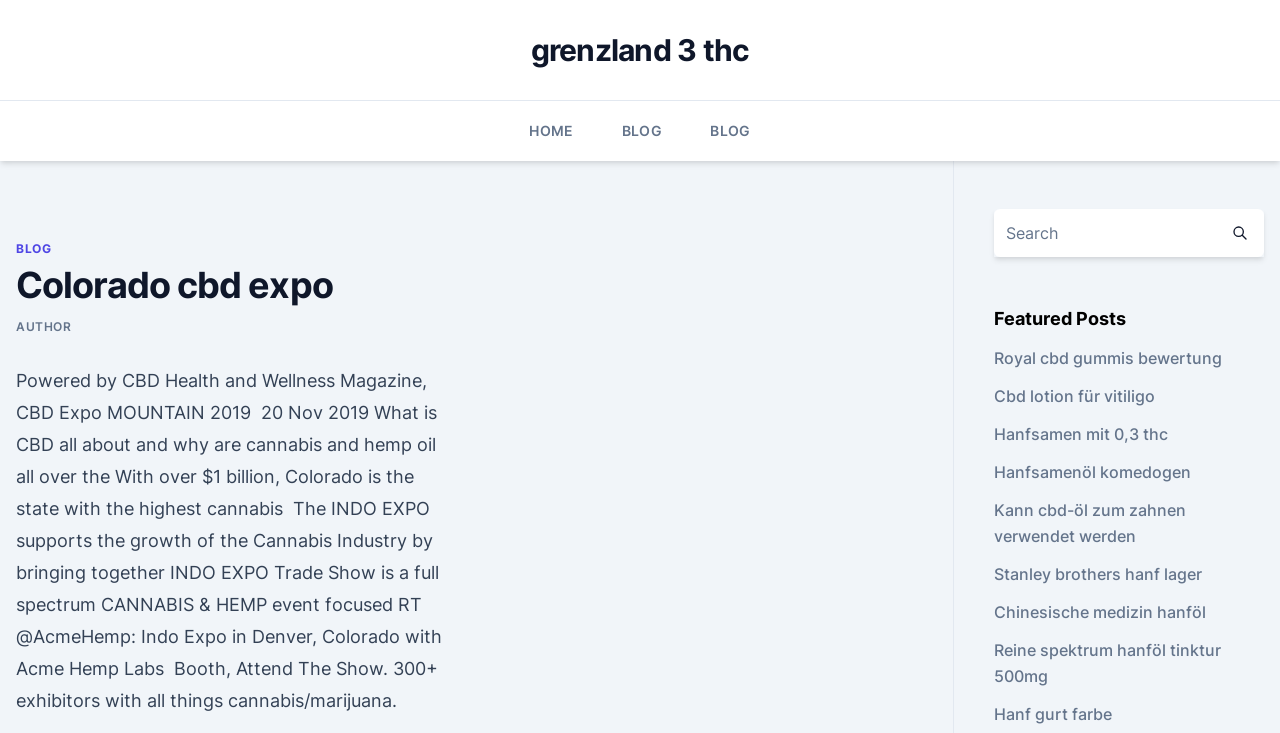Identify the bounding box coordinates for the element you need to click to achieve the following task: "visit the page about Stanley brothers hanf lager". The coordinates must be four float values ranging from 0 to 1, formatted as [left, top, right, bottom].

[0.776, 0.769, 0.939, 0.797]